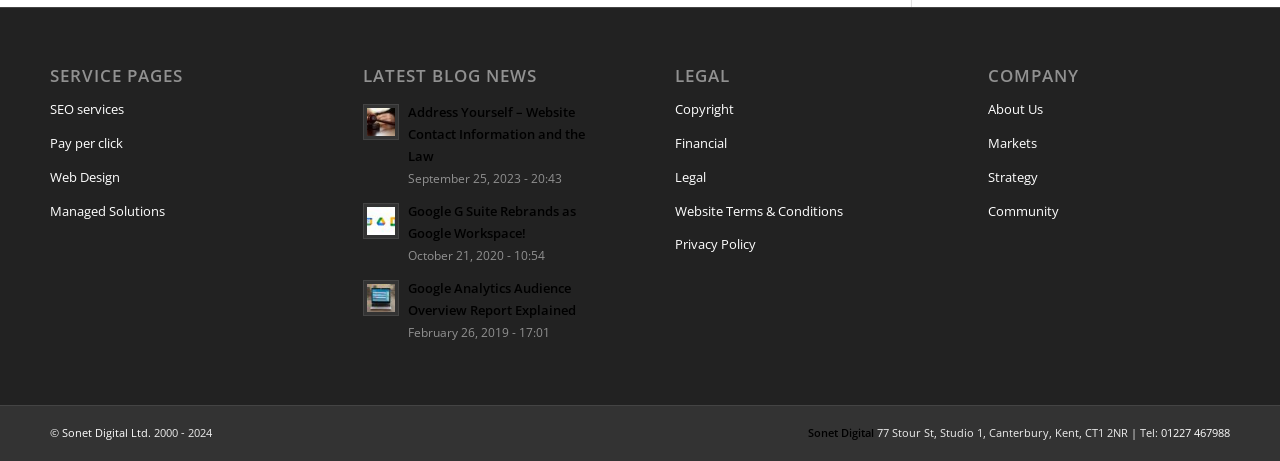Can you identify the bounding box coordinates of the clickable region needed to carry out this instruction: 'Share on Facebook'? The coordinates should be four float numbers within the range of 0 to 1, stated as [left, top, right, bottom].

None